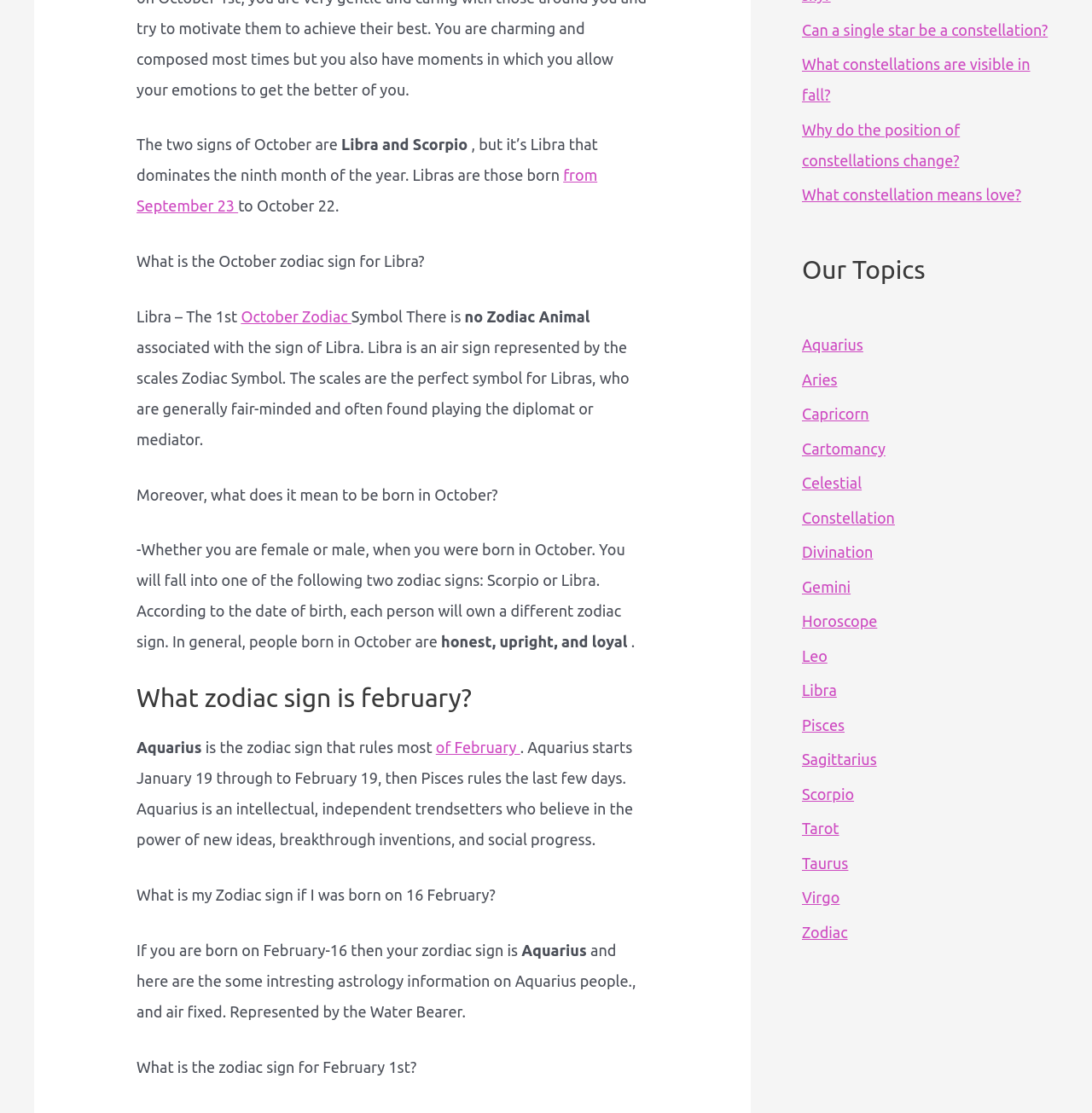Locate the UI element described by Virgo in the provided webpage screenshot. Return the bounding box coordinates in the format (top-left x, top-left y, bottom-right x, bottom-right y), ensuring all values are between 0 and 1.

[0.734, 0.799, 0.769, 0.814]